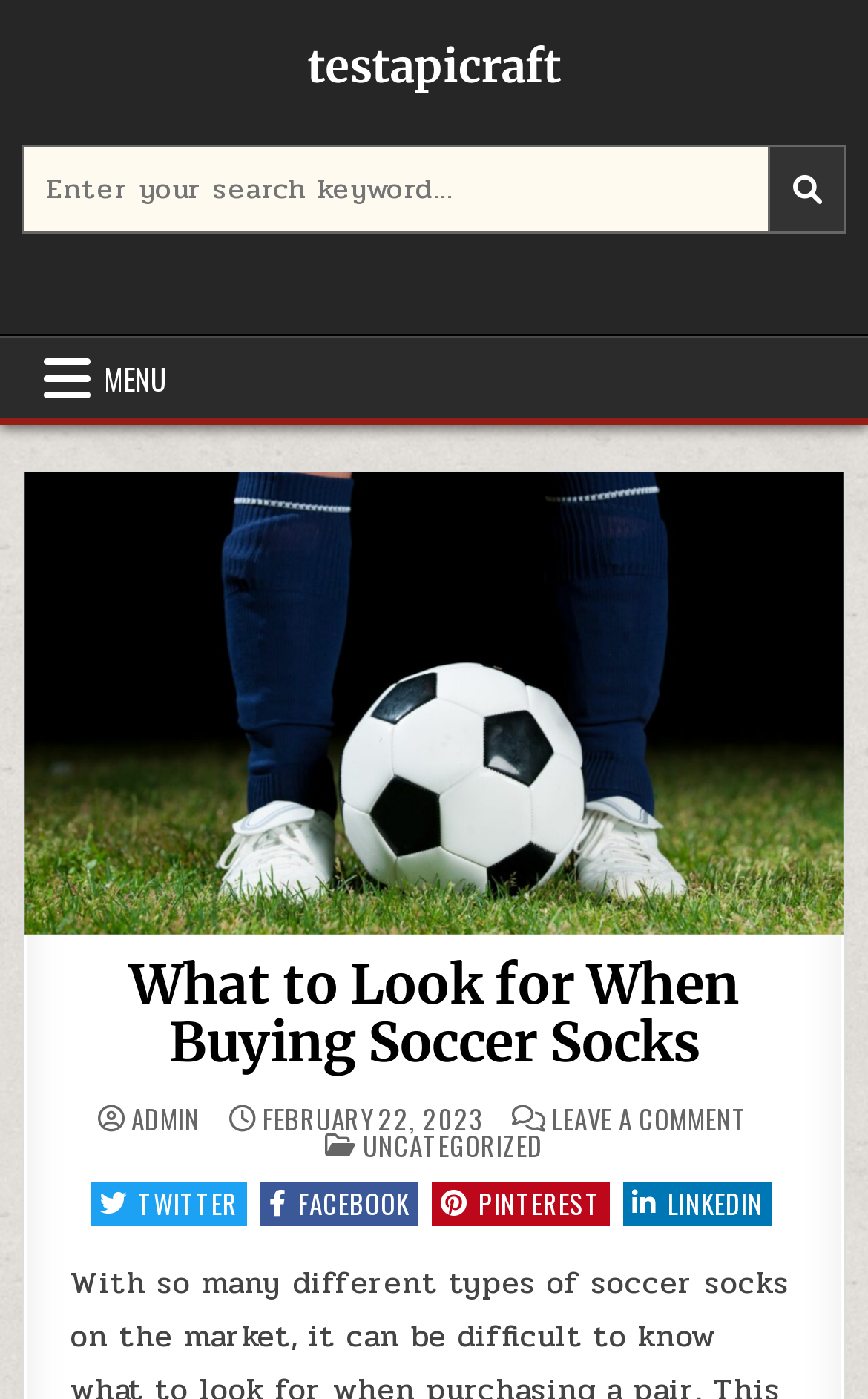Please provide a one-word or phrase answer to the question: 
How many social media links are available?

4